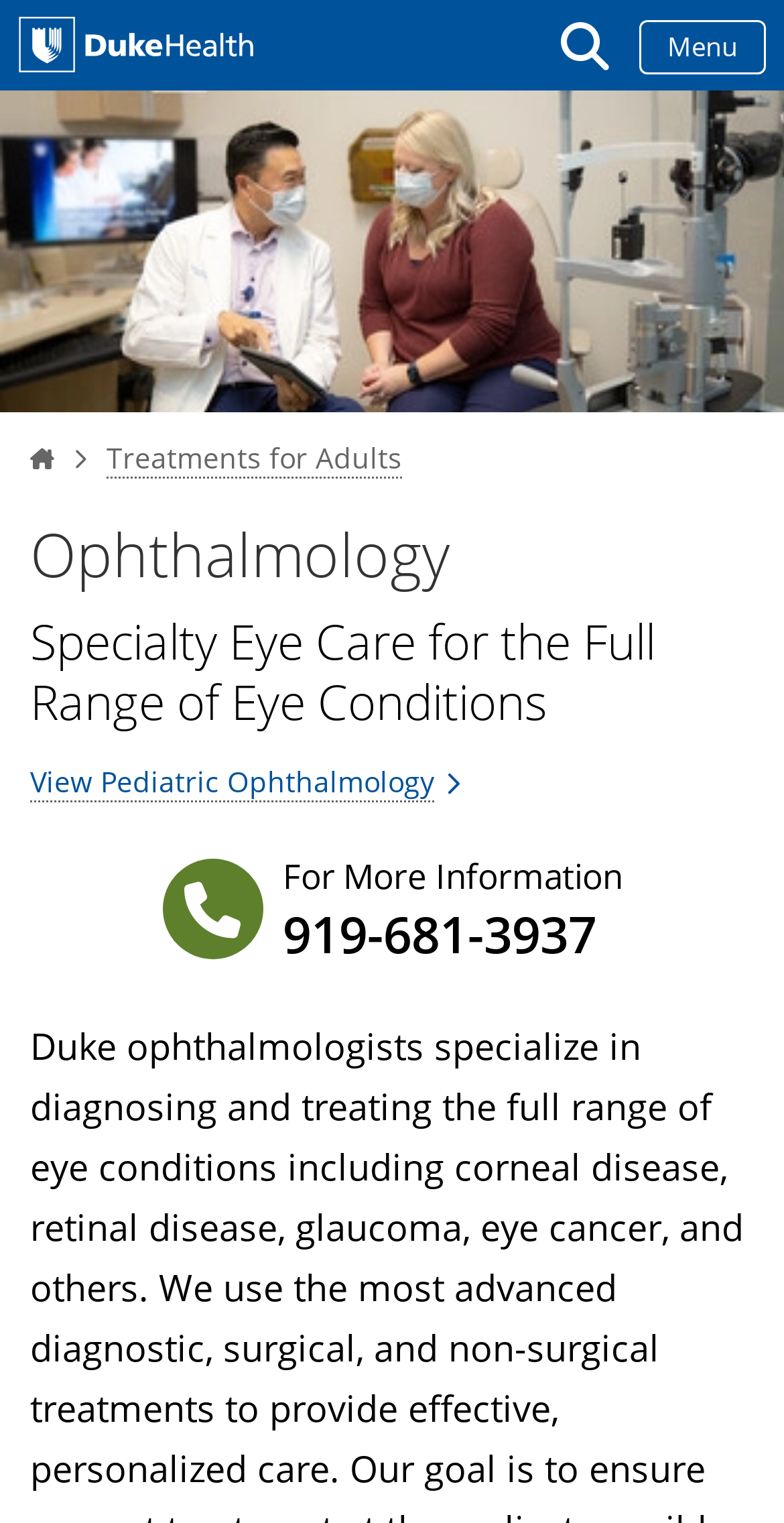What is the phone number for more information?
Use the information from the image to give a detailed answer to the question.

I found the '919-681-3937' link under the 'HeaderAsNonLandmark' element, which is labeled as 'For More Information'.